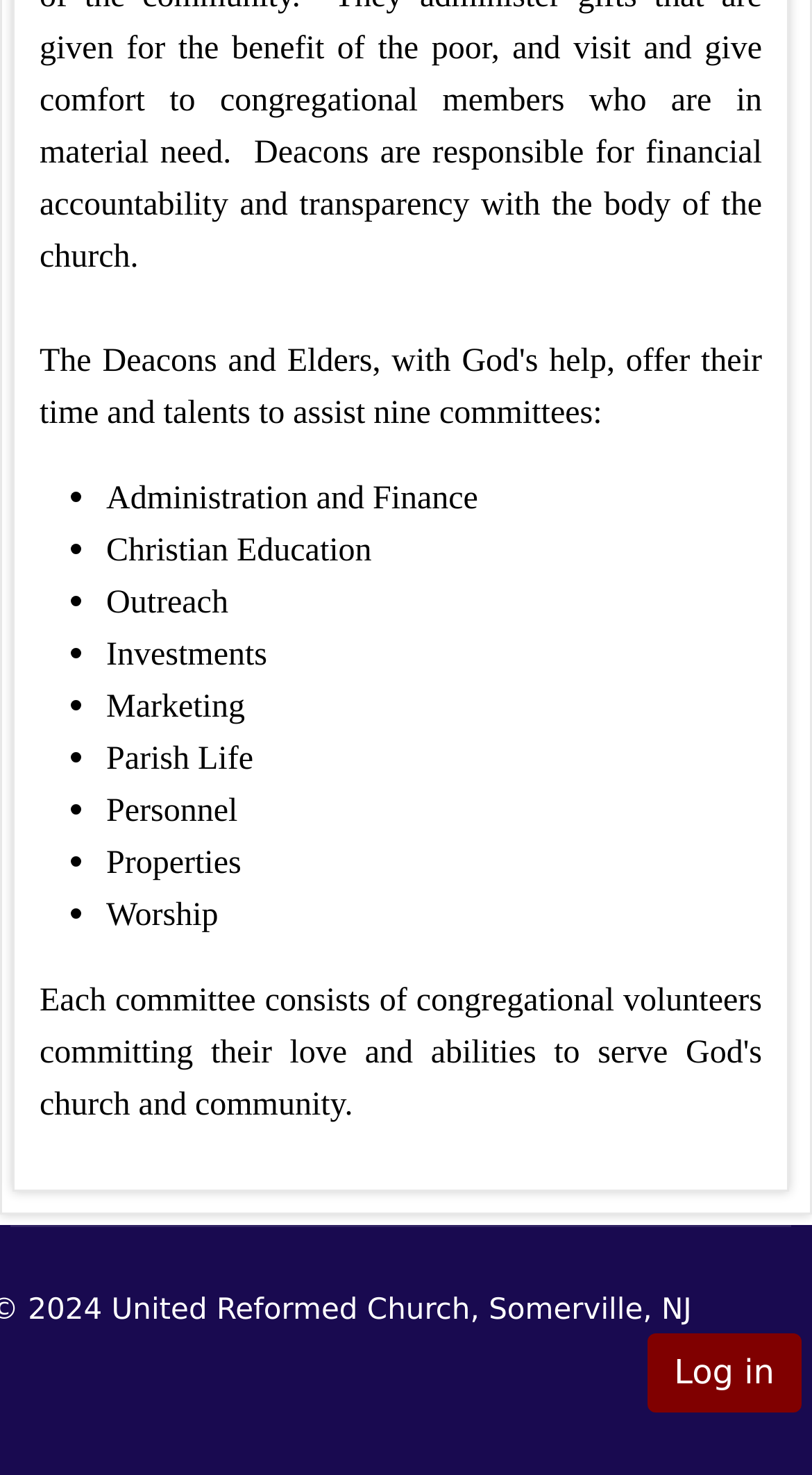Answer this question in one word or a short phrase: What is the last category listed on the webpage?

Worship